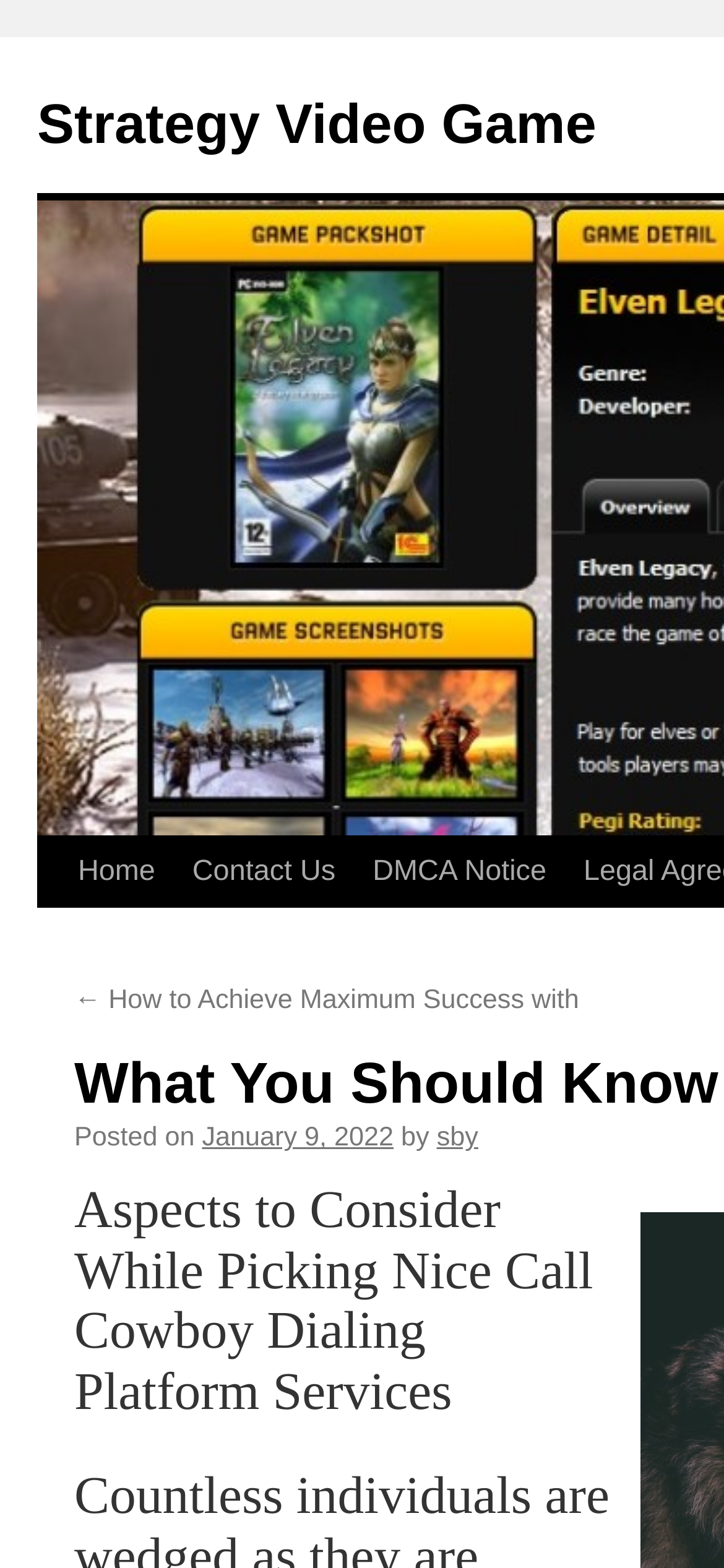Please reply to the following question using a single word or phrase: 
What is the text of the first link on the webpage?

Strategy Video Game